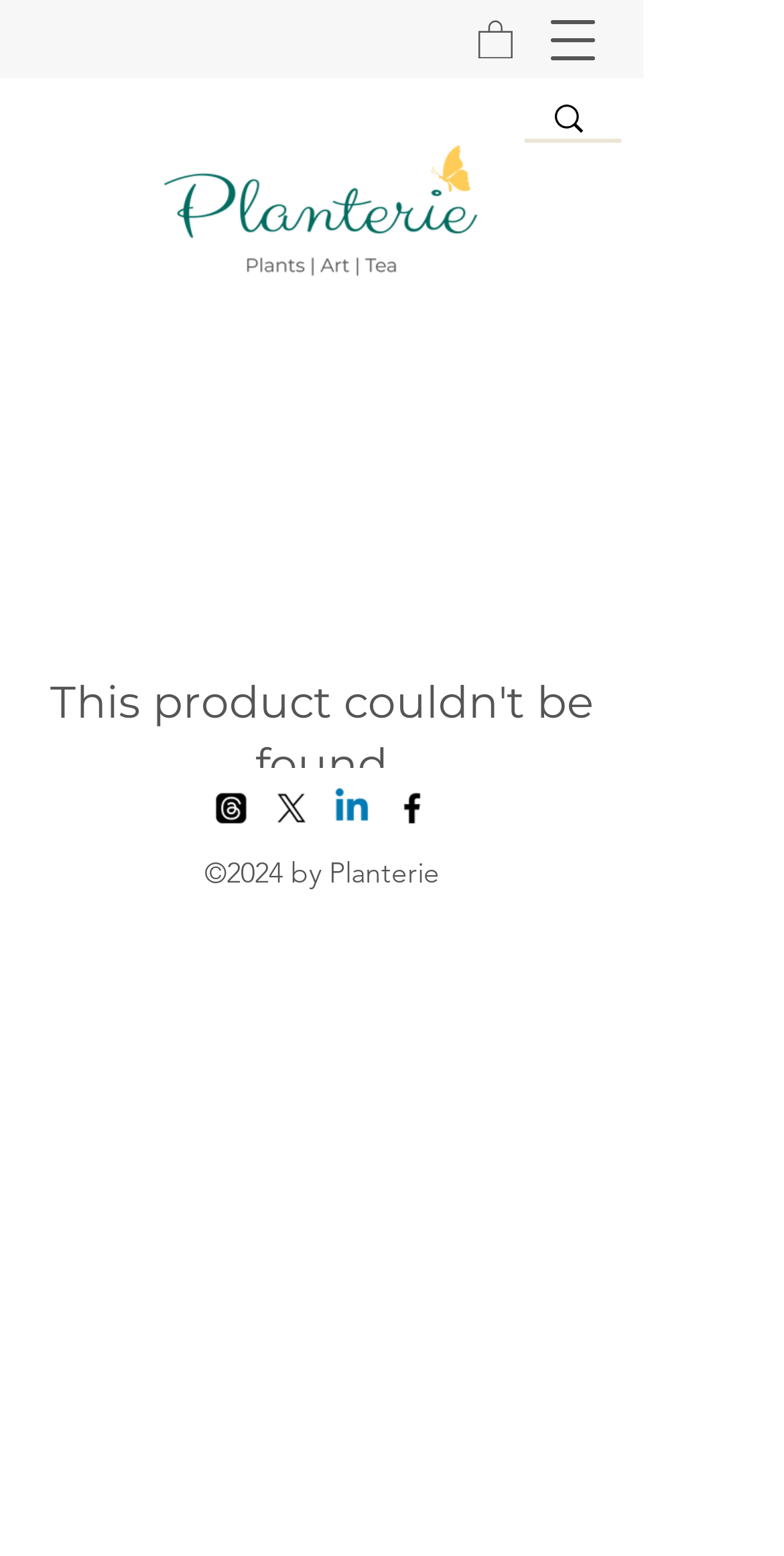How many social media links are there in the Social Bar?
Kindly offer a detailed explanation using the data available in the image.

I found the list element with the name 'Social Bar' and it contains 4 link elements, each with an image, representing different social media platforms: Threads, X, Linkedin, and Facebook.